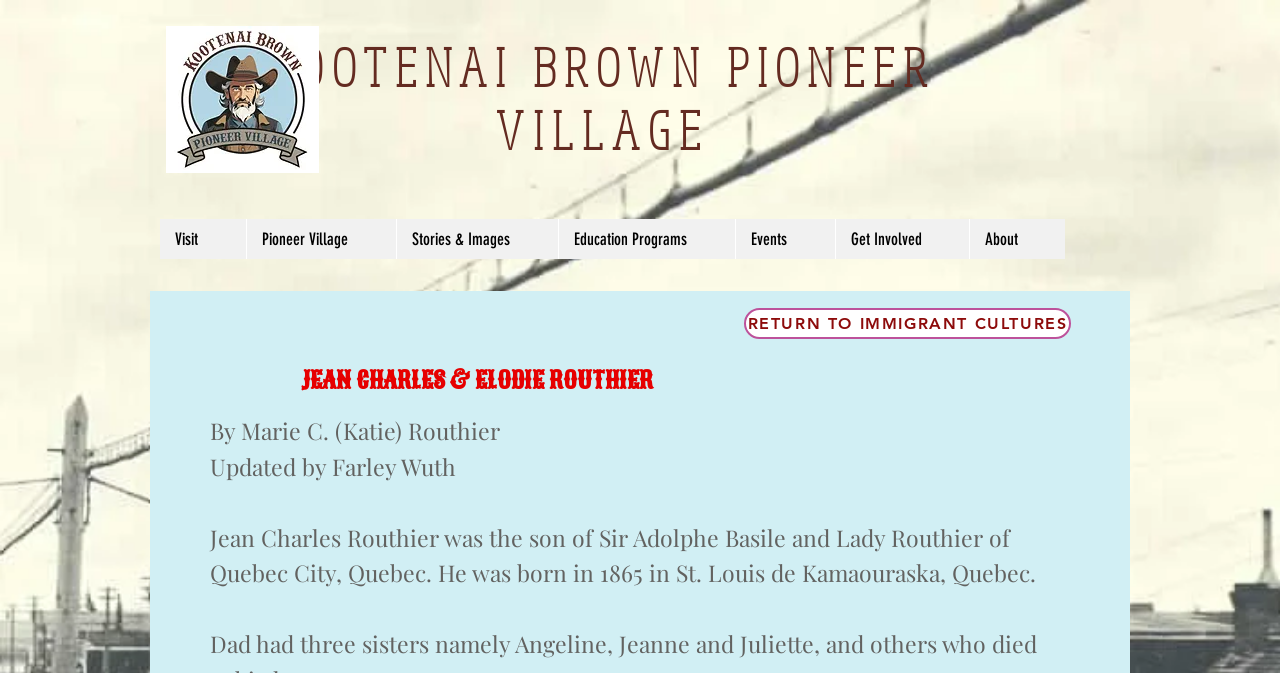Use the details in the image to answer the question thoroughly: 
How many navigation links are there?

I counted the number of generic elements under the navigation element with the text 'Site', and found 7 links: 'Visit', 'Pioneer Village', 'Stories & Images', 'Education Programs', 'Events', 'Get Involved', and 'About'.